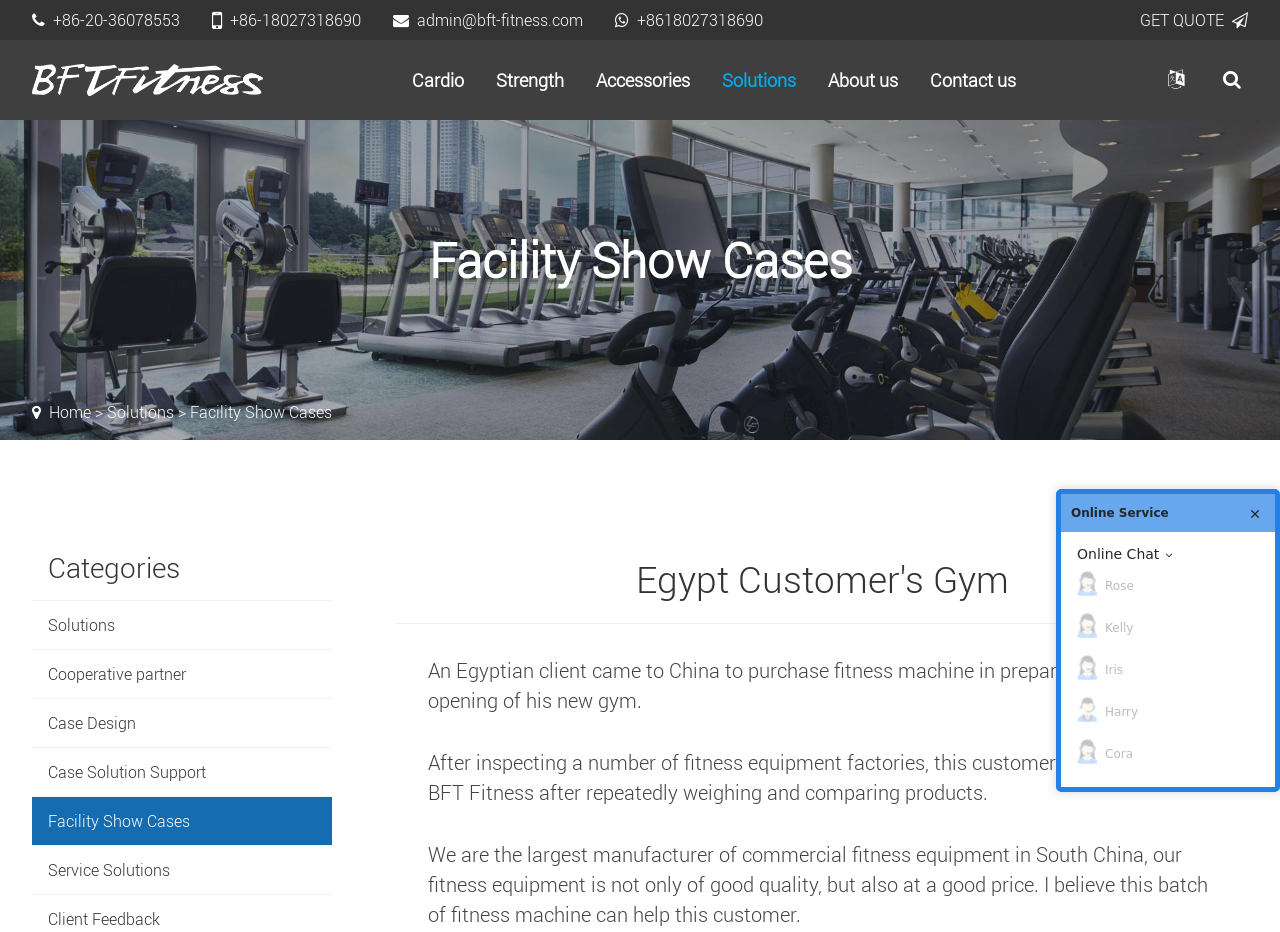Locate the bounding box coordinates of the segment that needs to be clicked to meet this instruction: "View Facility Show Cases".

[0.025, 0.129, 0.975, 0.429]